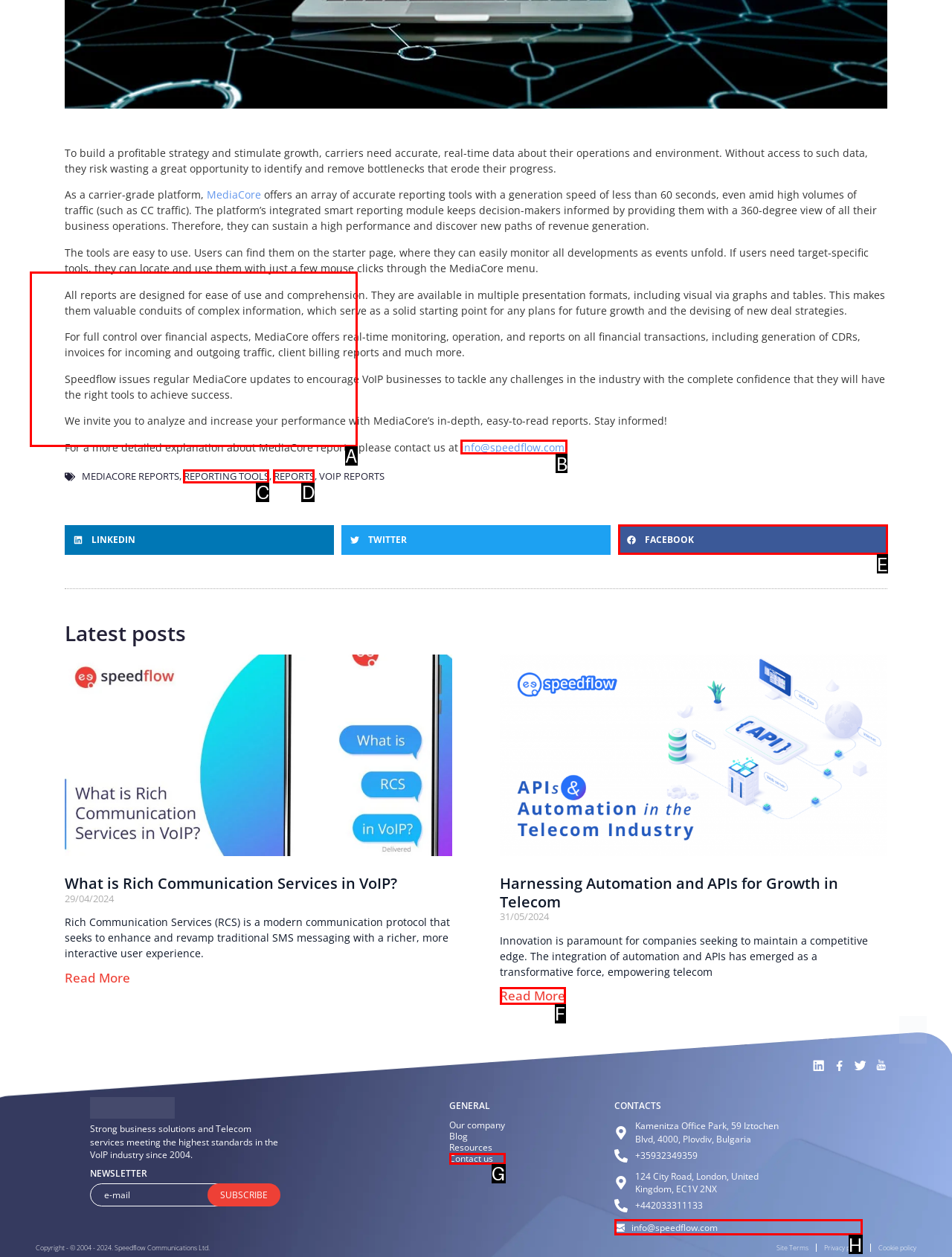With the provided description: parent_node: Skip to content, select the most suitable HTML element. Respond with the letter of the selected option.

A